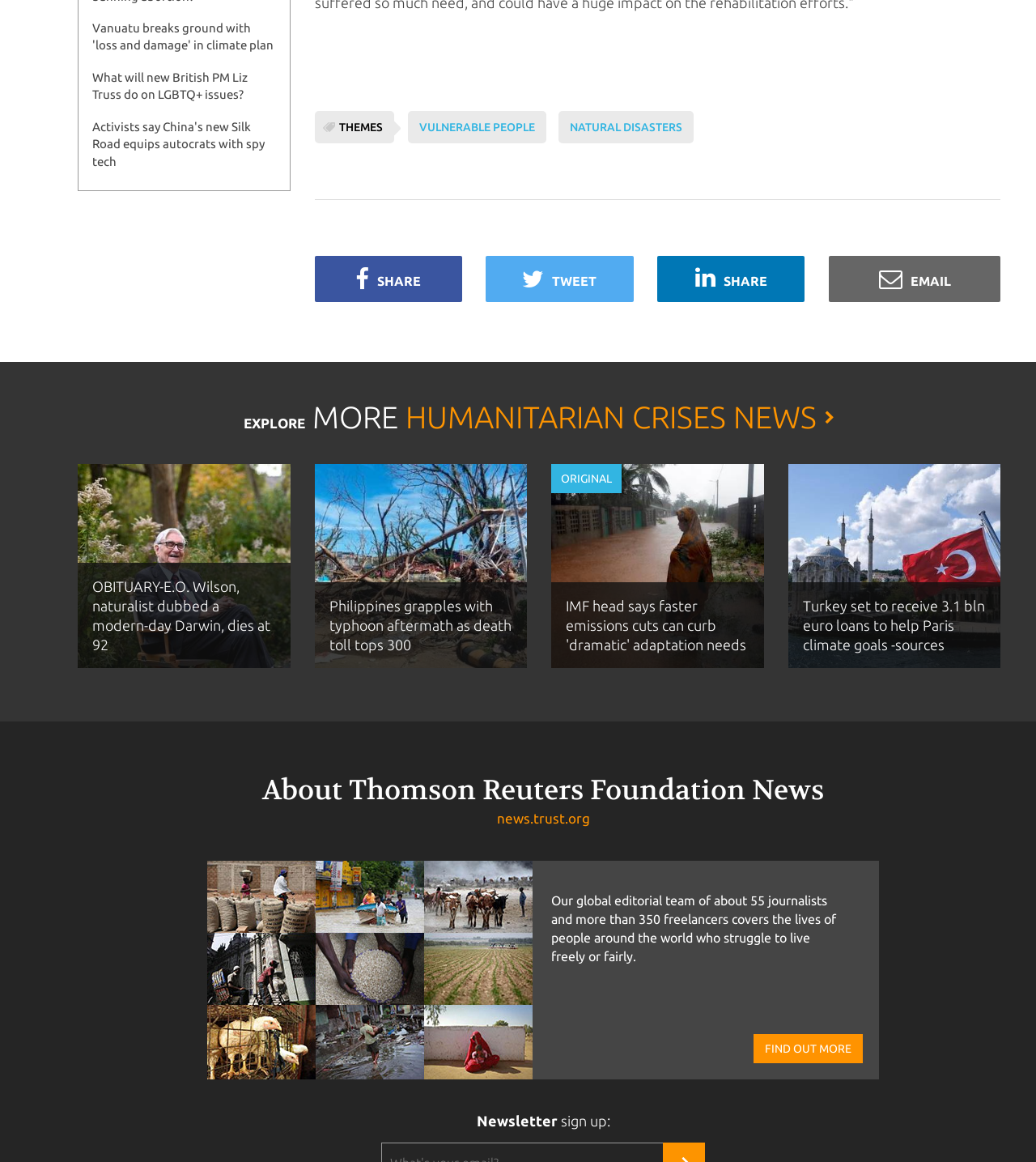Identify the bounding box coordinates of the clickable section necessary to follow the following instruction: "Read about Nocturnal Forest Walk In Kibale Forest". The coordinates should be presented as four float numbers from 0 to 1, i.e., [left, top, right, bottom].

None